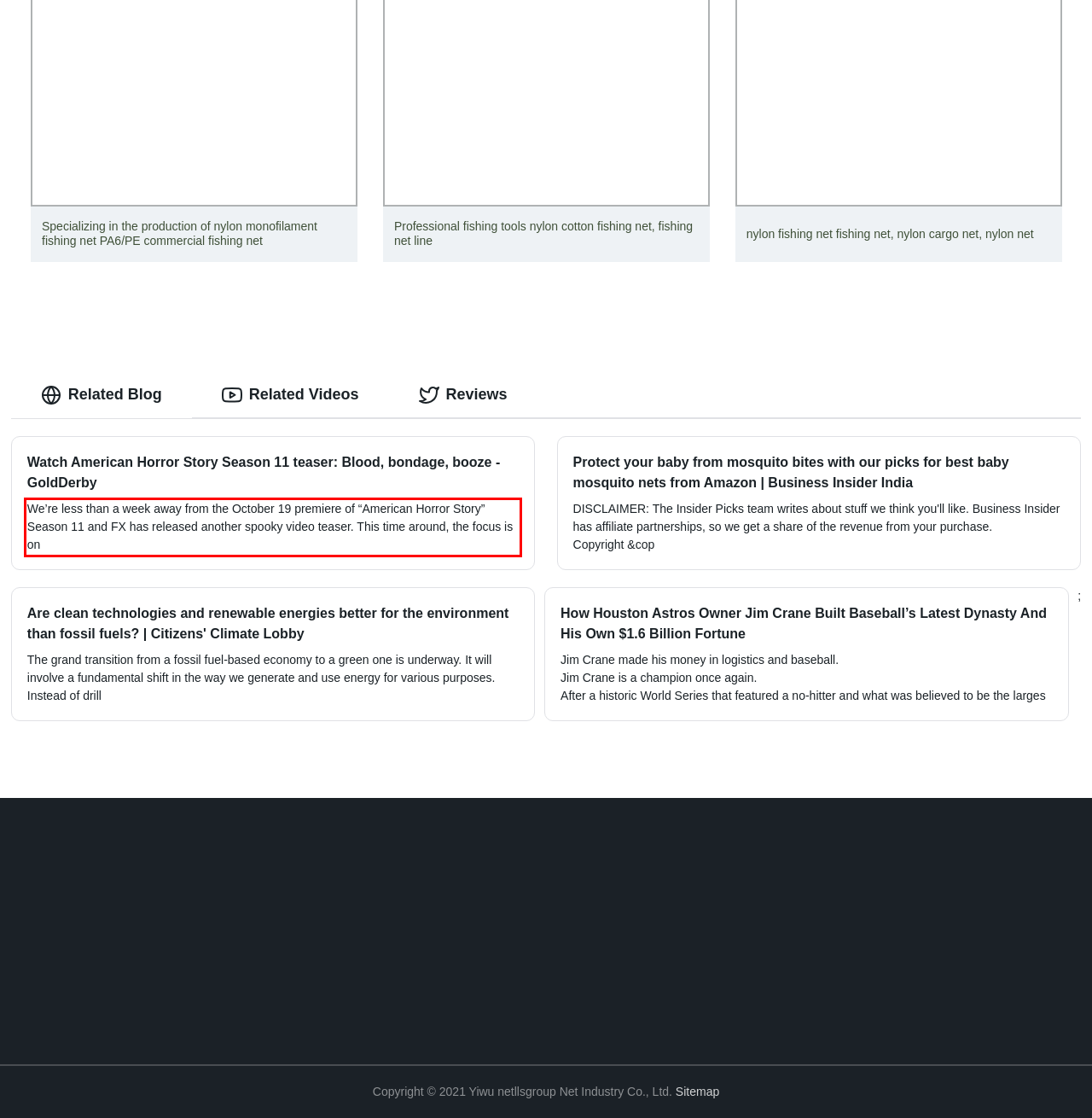Review the webpage screenshot provided, and perform OCR to extract the text from the red bounding box.

We’re less than a week away from the October 19 premiere of “American Horror Story” Season 11 and FX has released another spooky video teaser. This time around, the focus is on